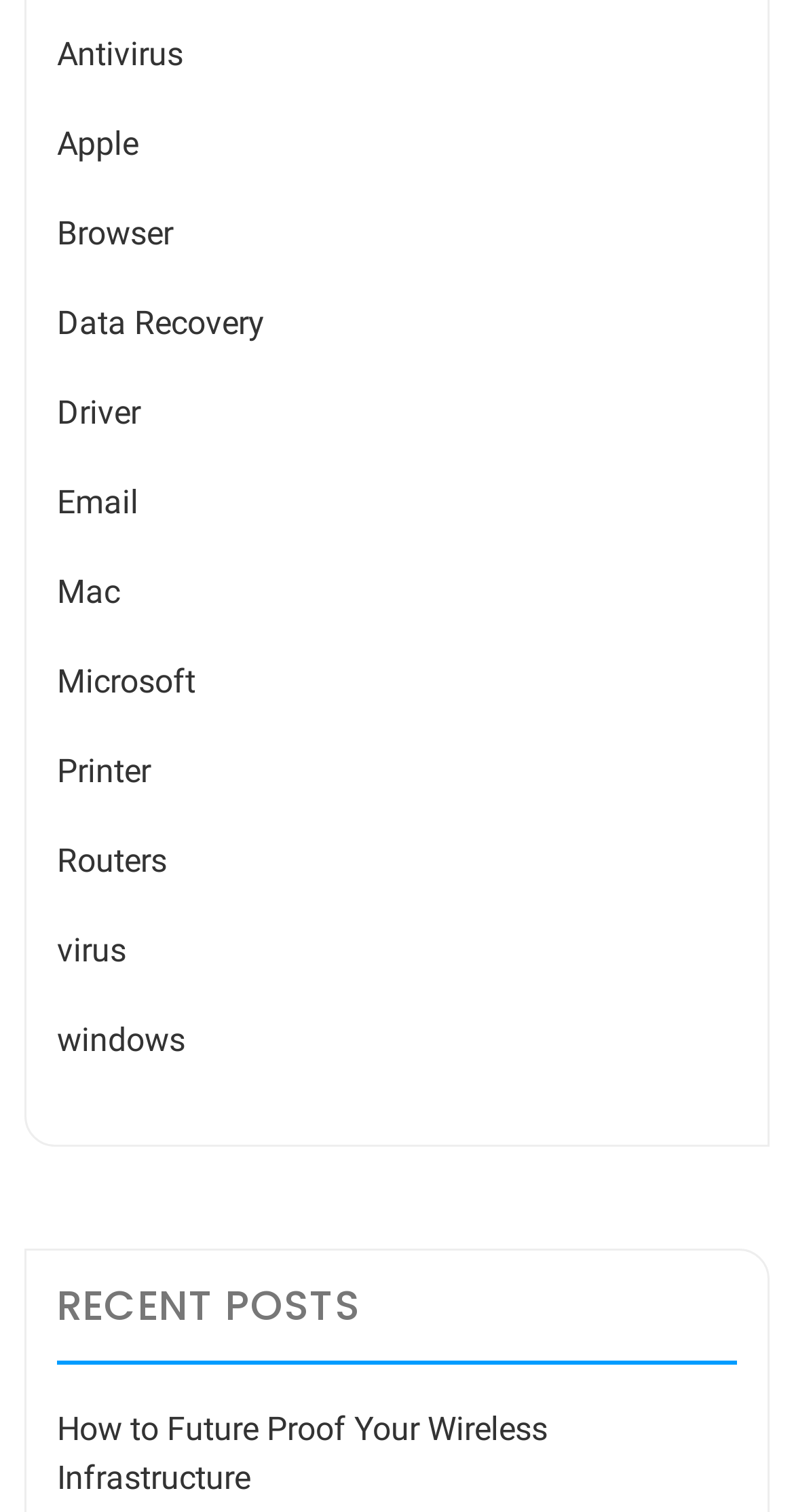Give a one-word or short phrase answer to this question: 
What is the topic of the first recent post?

Wireless Infrastructure